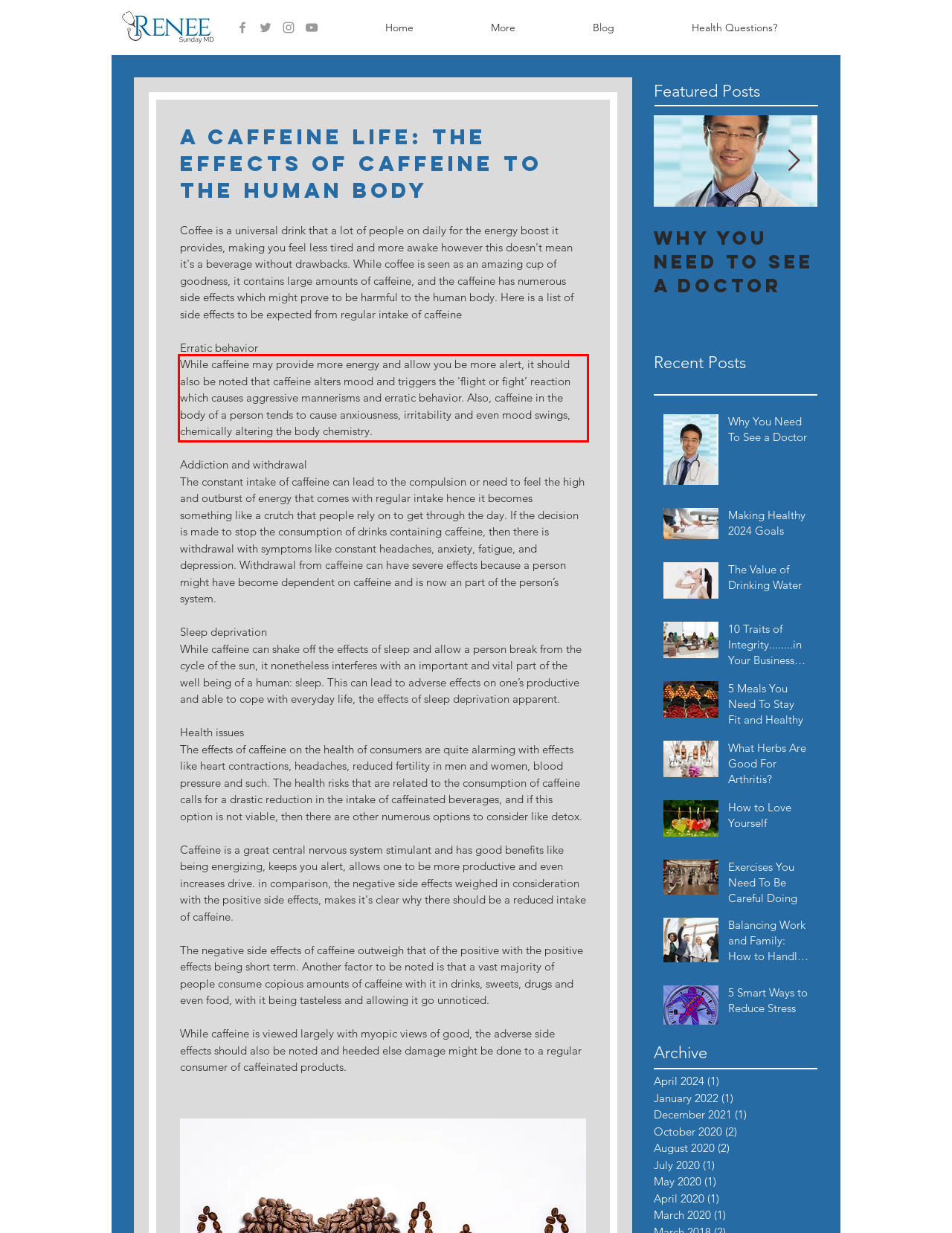Review the webpage screenshot provided, and perform OCR to extract the text from the red bounding box.

While caffeine may provide more energy and allow you be more alert, it should also be noted that caffeine alters mood and triggers the 'flight or fight’ reaction which causes aggressive mannerisms and erratic behavior. Also, caffeine in the body of a person tends to cause anxiousness, irritability and even mood swings, chemically altering the body chemistry.